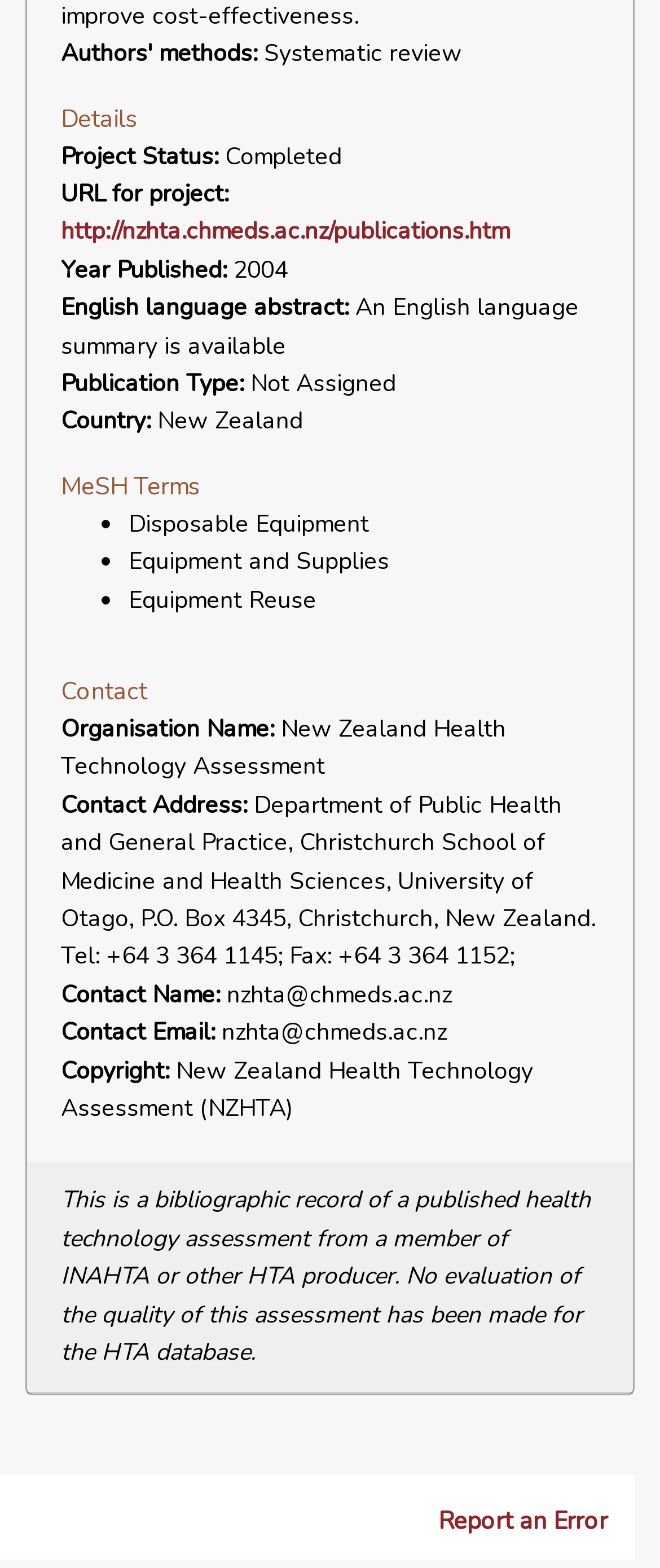Give a one-word or short phrase answer to the question: 
Who is the contact organisation?

New Zealand Health Technology Assessment